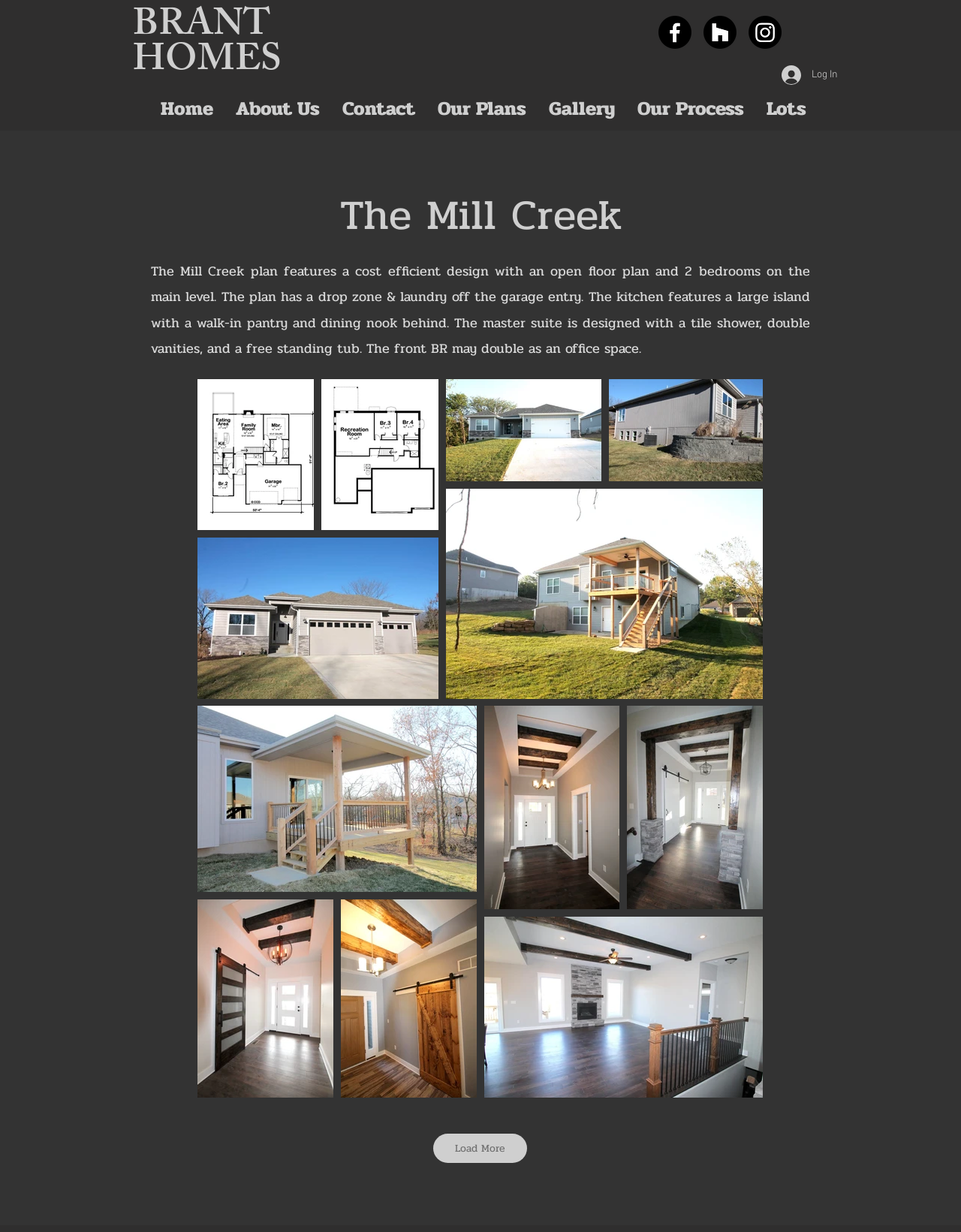Please specify the bounding box coordinates for the clickable region that will help you carry out the instruction: "Log in to the website".

[0.802, 0.049, 0.883, 0.073]